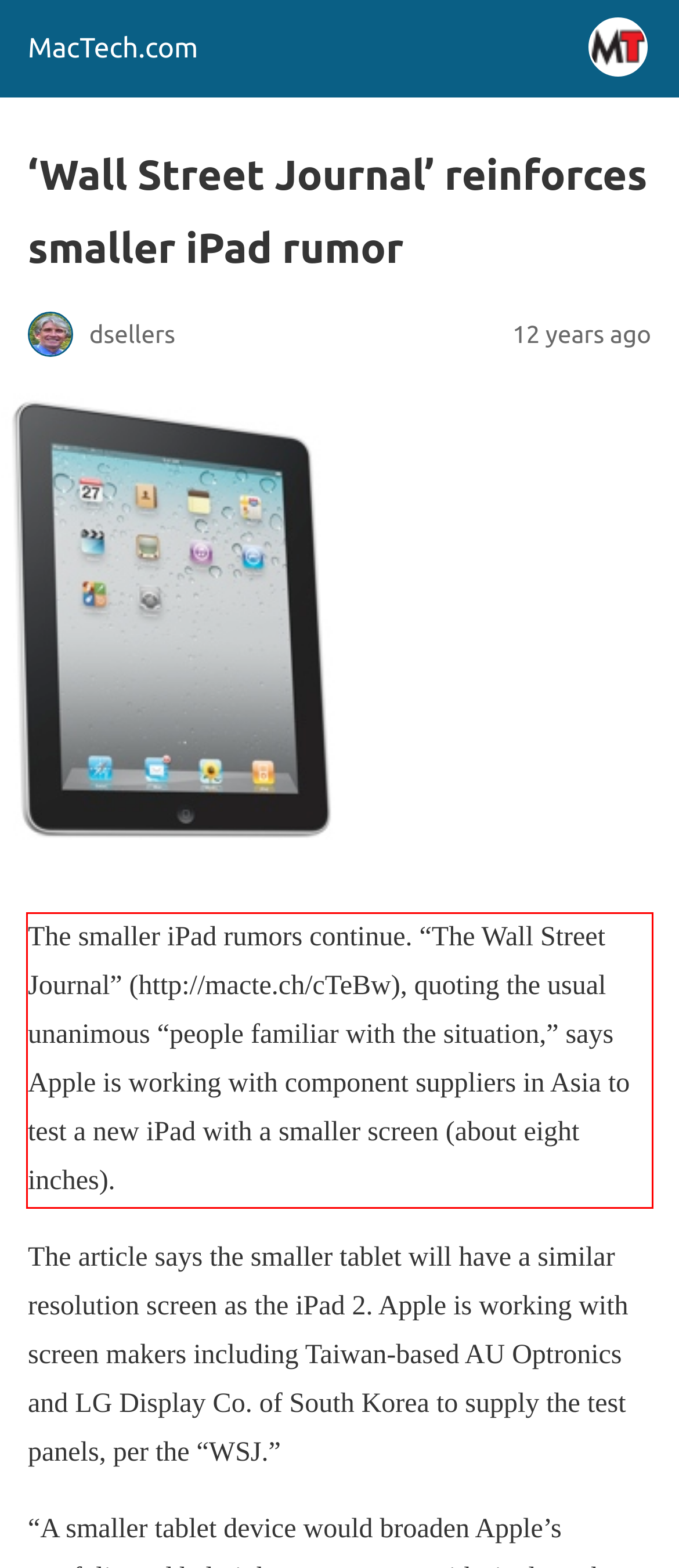Please examine the webpage screenshot and extract the text within the red bounding box using OCR.

The smaller iPad rumors continue. “The Wall Street Journal” (http://macte.ch/cTeBw), quoting the usual unanimous “people familiar with the situation,” says Apple is working with component suppliers in Asia to test a new iPad with a smaller screen (about eight inches).